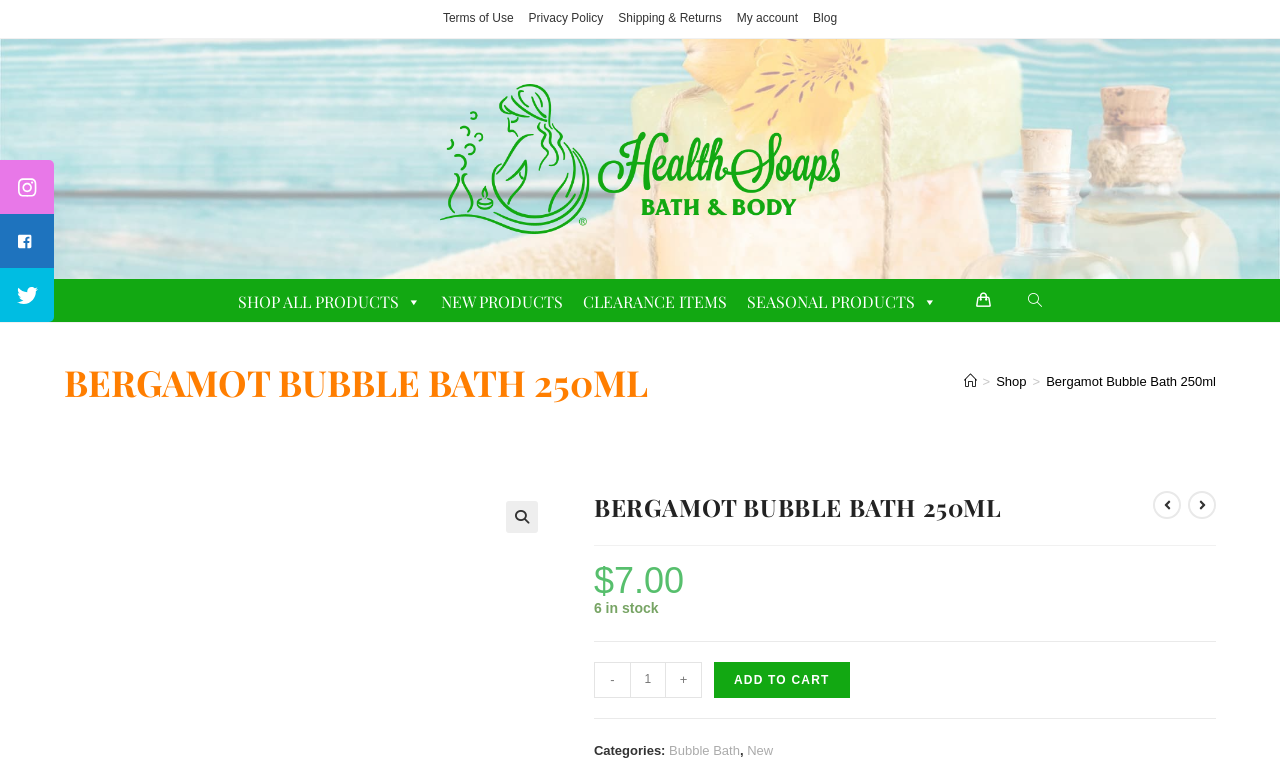Locate and generate the text content of the webpage's heading.

BERGAMOT BUBBLE BATH 250ML